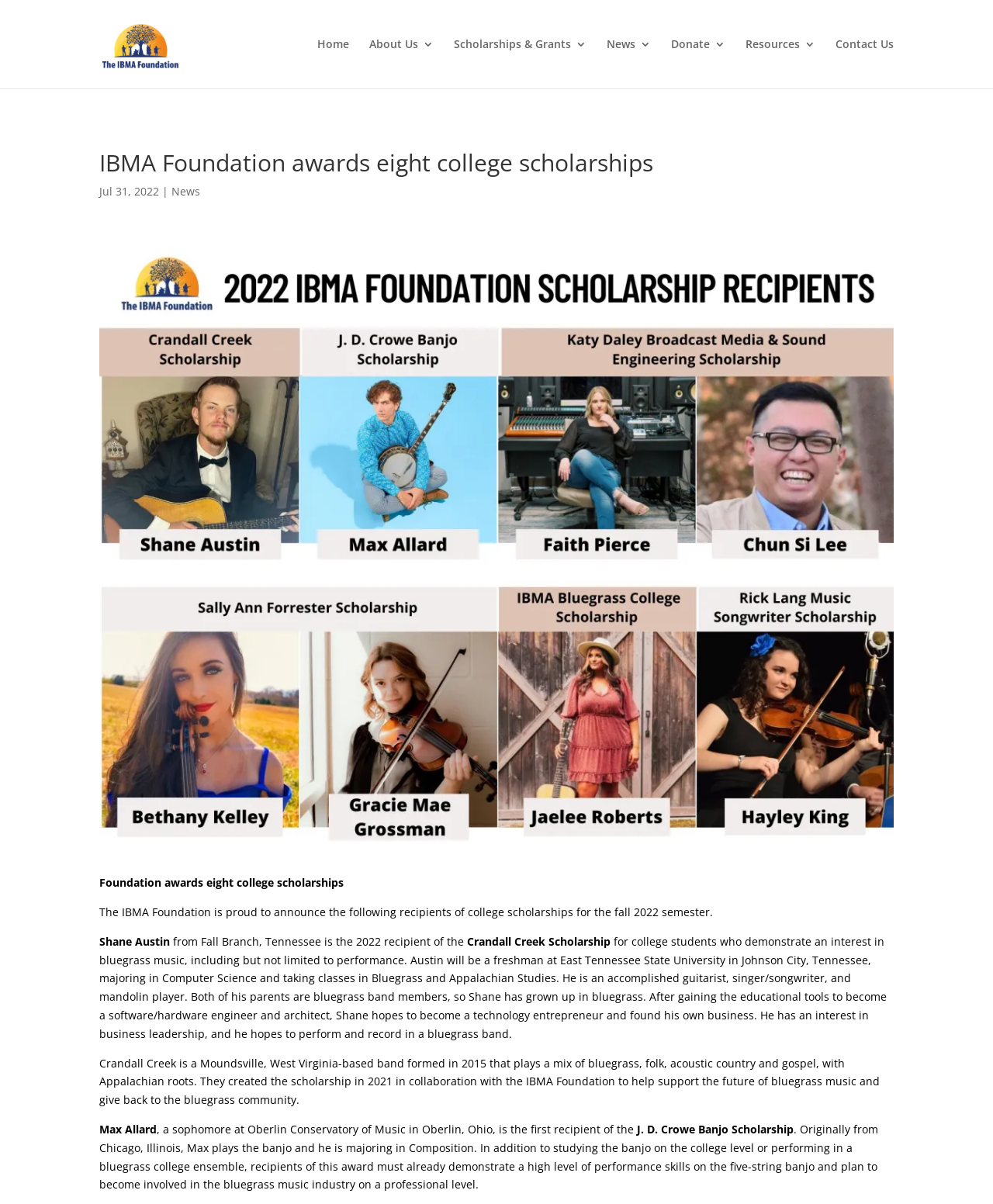Please provide a comprehensive response to the question below by analyzing the image: 
What is the name of the scholarship awarded to Shane Austin?

The question asks for the name of the scholarship awarded to Shane Austin. By looking at the webpage, we can see that the StaticText 'Crandall Creek Scholarship' is present on the webpage, which is mentioned as the scholarship awarded to Shane Austin. Therefore, the answer is 'Crandall Creek Scholarship'.